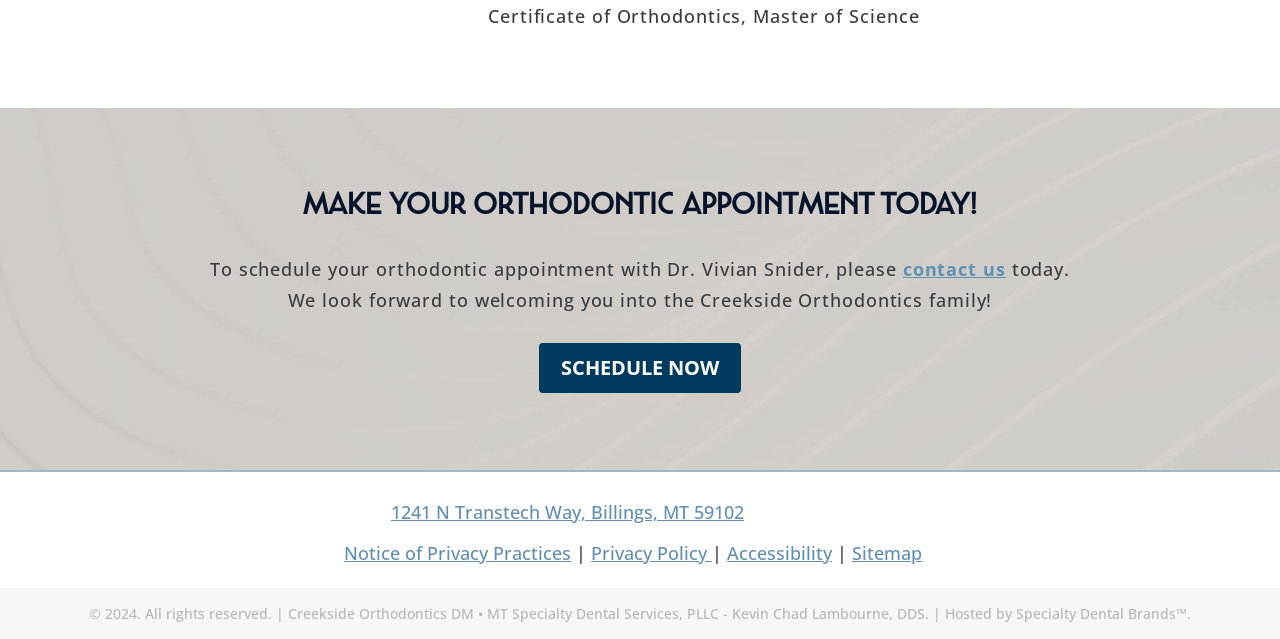Given the description of the UI element: "Schedule Now", predict the bounding box coordinates in the form of [left, top, right, bottom], with each value being a float between 0 and 1.

[0.421, 0.537, 0.579, 0.615]